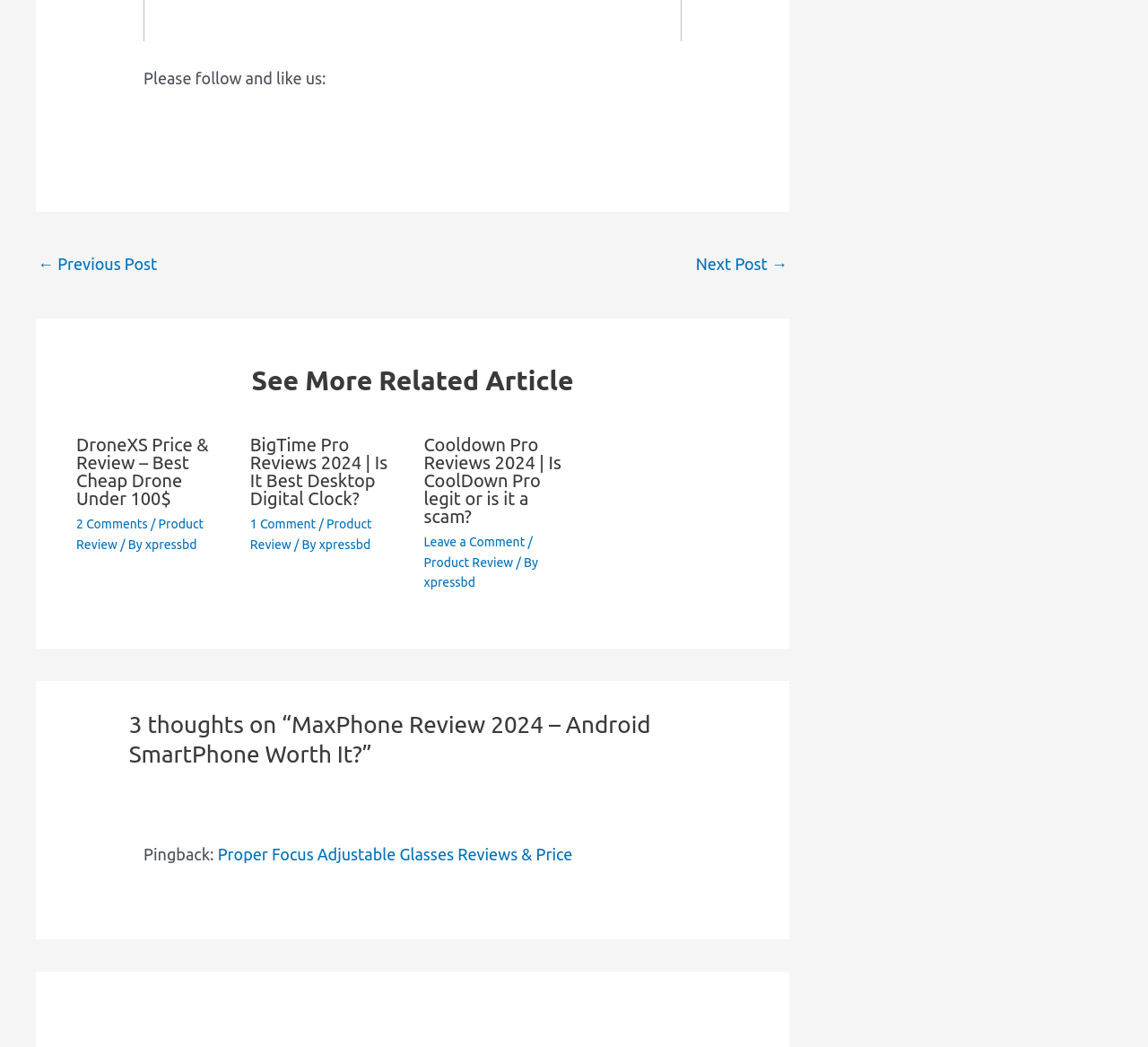How many articles are on this webpage?
Answer with a single word or phrase by referring to the visual content.

3